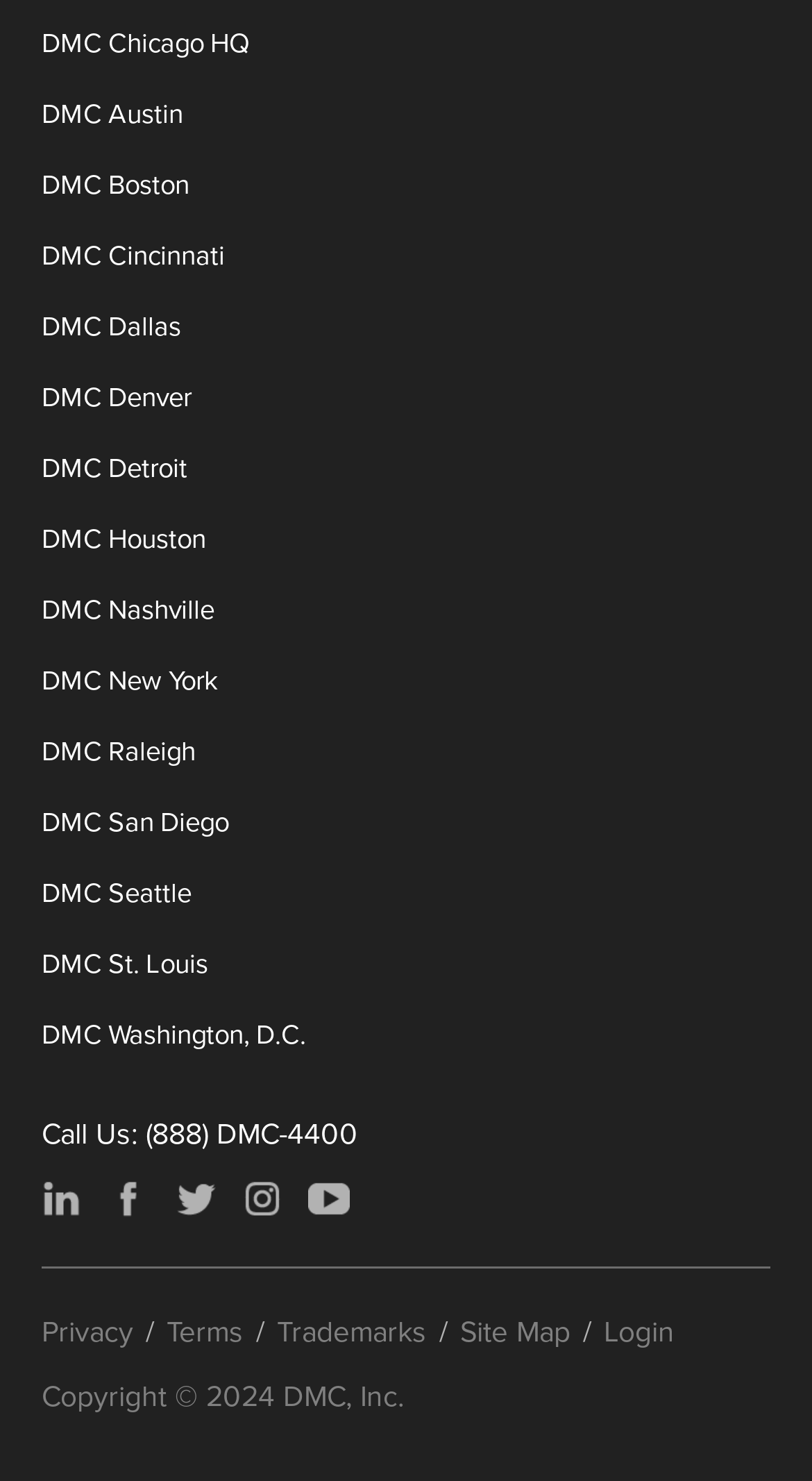Locate the bounding box coordinates of the element's region that should be clicked to carry out the following instruction: "Call the company". The coordinates need to be four float numbers between 0 and 1, i.e., [left, top, right, bottom].

[0.179, 0.751, 0.441, 0.781]